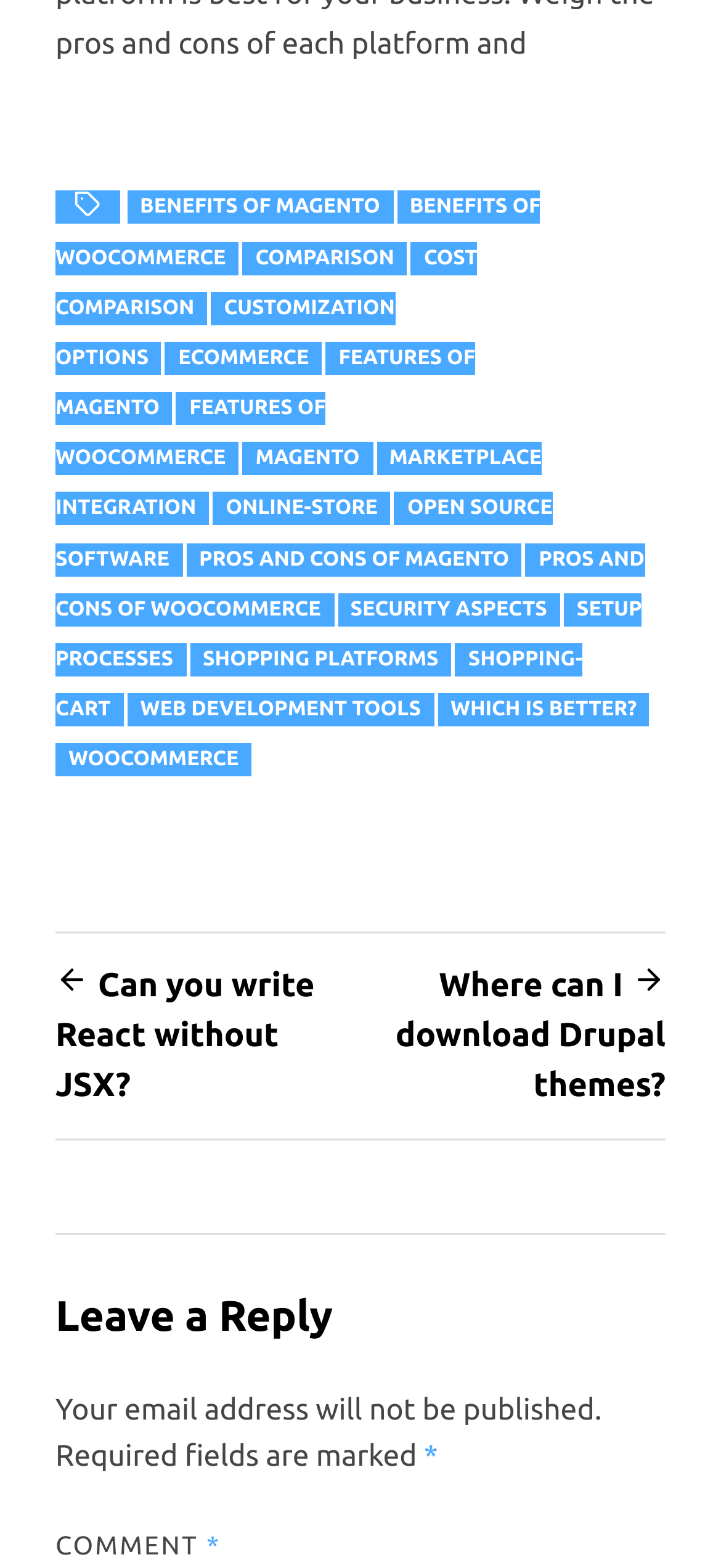Identify the bounding box coordinates for the region to click in order to carry out this instruction: "Click on SHOPPING PLATFORMS". Provide the coordinates using four float numbers between 0 and 1, formatted as [left, top, right, bottom].

[0.263, 0.41, 0.626, 0.431]